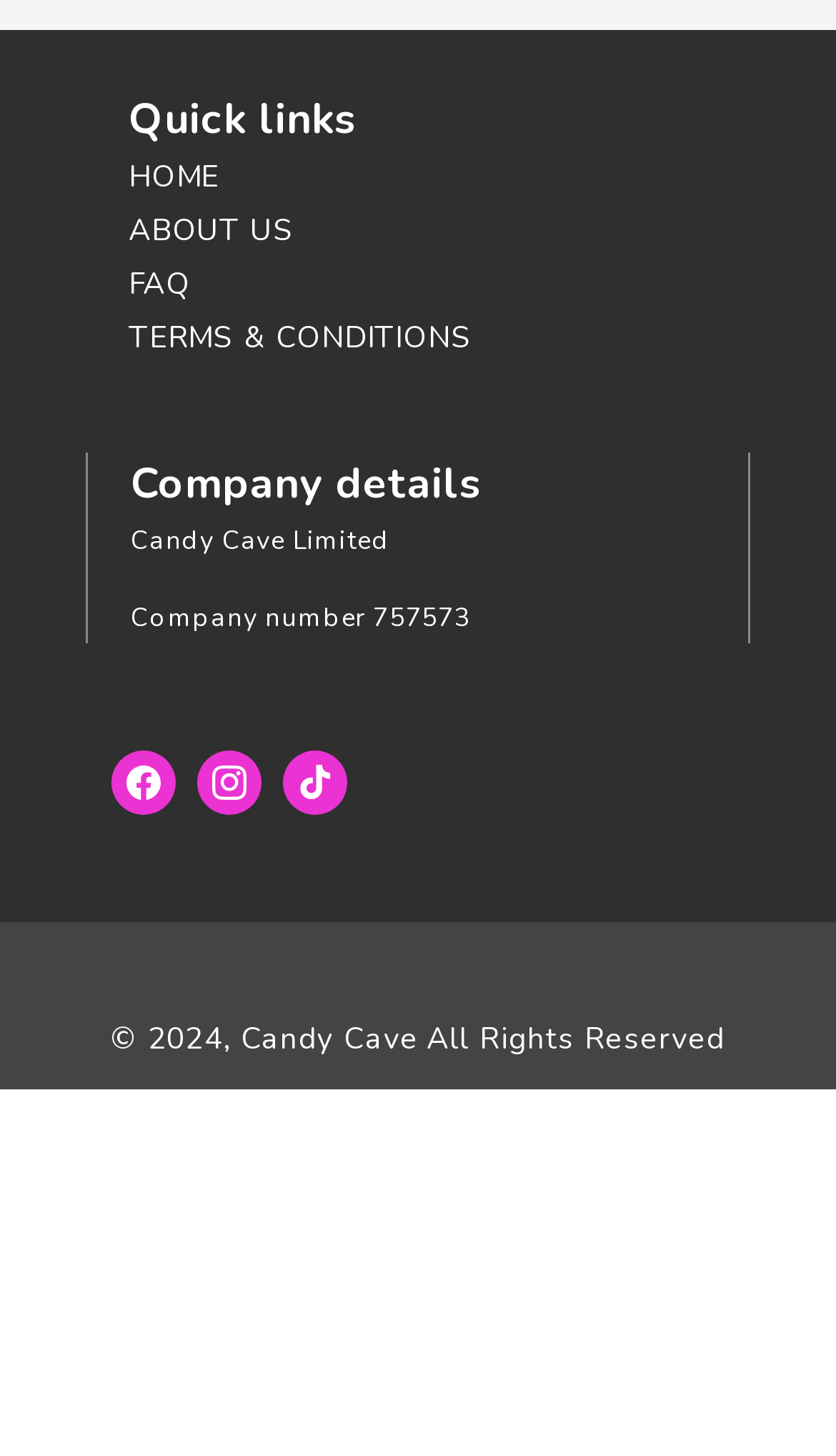Using details from the image, please answer the following question comprehensively:
What is the company number?

The company number can be found in the 'Company details' section, which is a heading element. Under this heading, there is a static text element that contains the company number, '757573'.